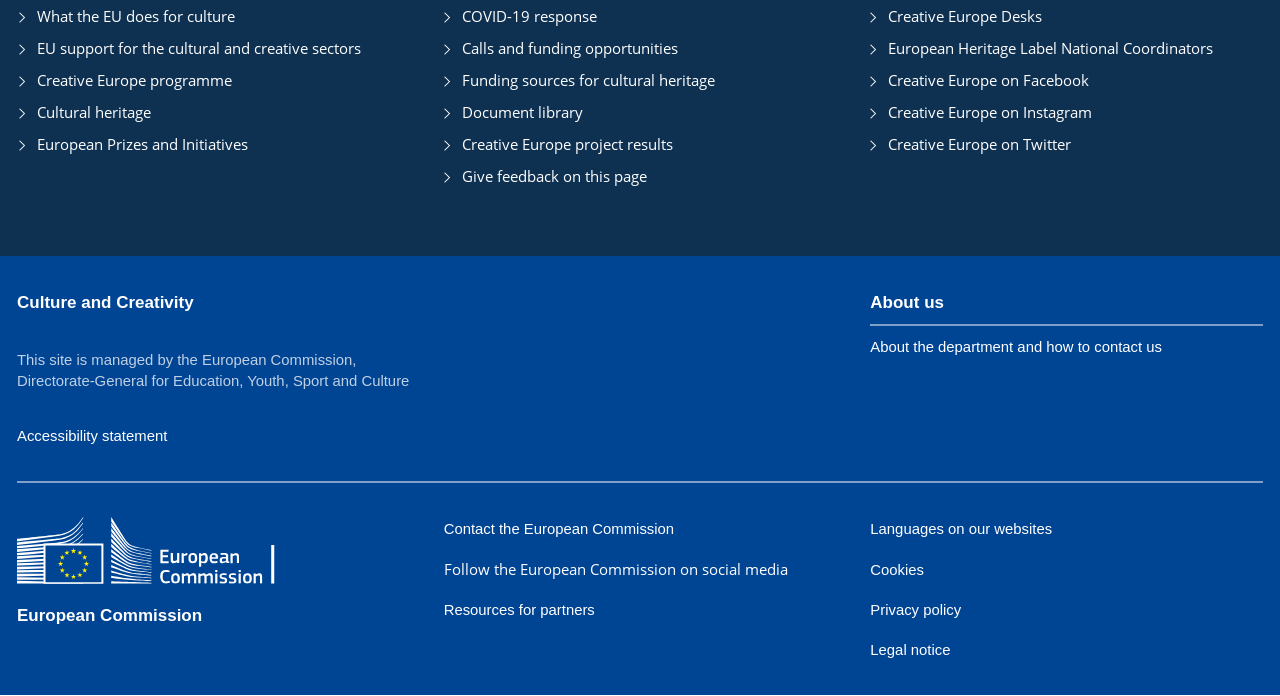What is the department managing this site?
Refer to the image and give a detailed response to the question.

The answer can be found by looking at the StaticText element with the text 'This site is managed by the European Commission, Directorate-General for Education, Youth, Sport and Culture' which is located at [0.013, 0.505, 0.32, 0.559]. This text explicitly states the department managing the site.